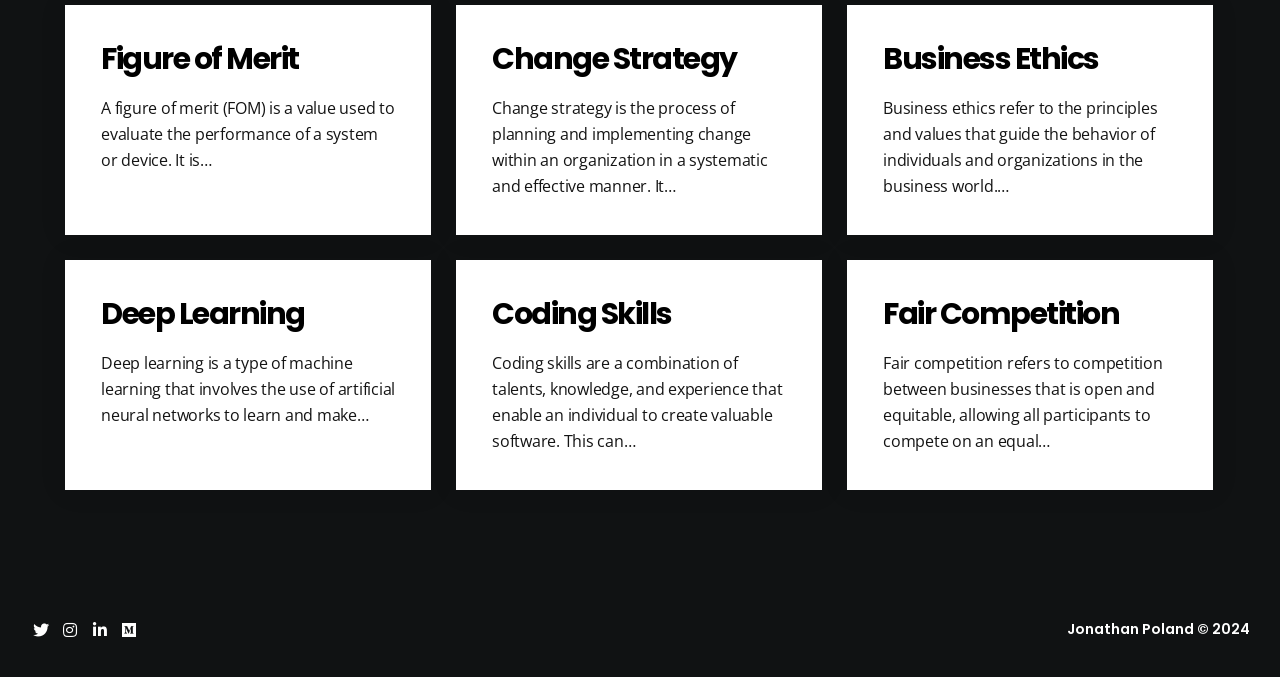Identify the bounding box coordinates of the section to be clicked to complete the task described by the following instruction: "Click on Figure of Merit". The coordinates should be four float numbers between 0 and 1, formatted as [left, top, right, bottom].

[0.079, 0.114, 0.309, 0.167]